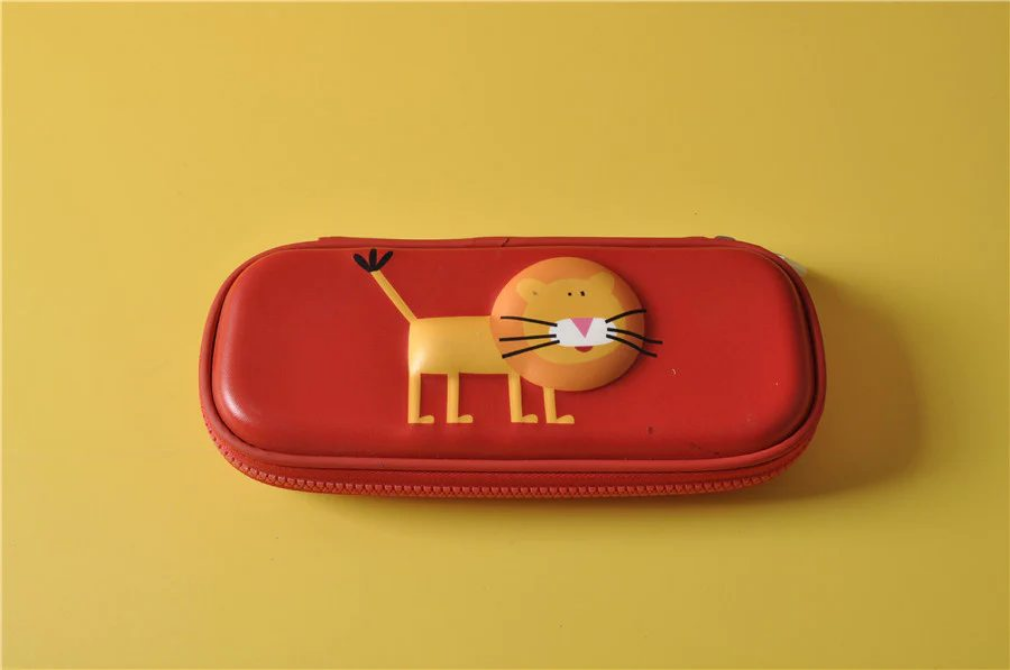Answer the question with a brief word or phrase:
What is the shape of the pencil case?

Rounded